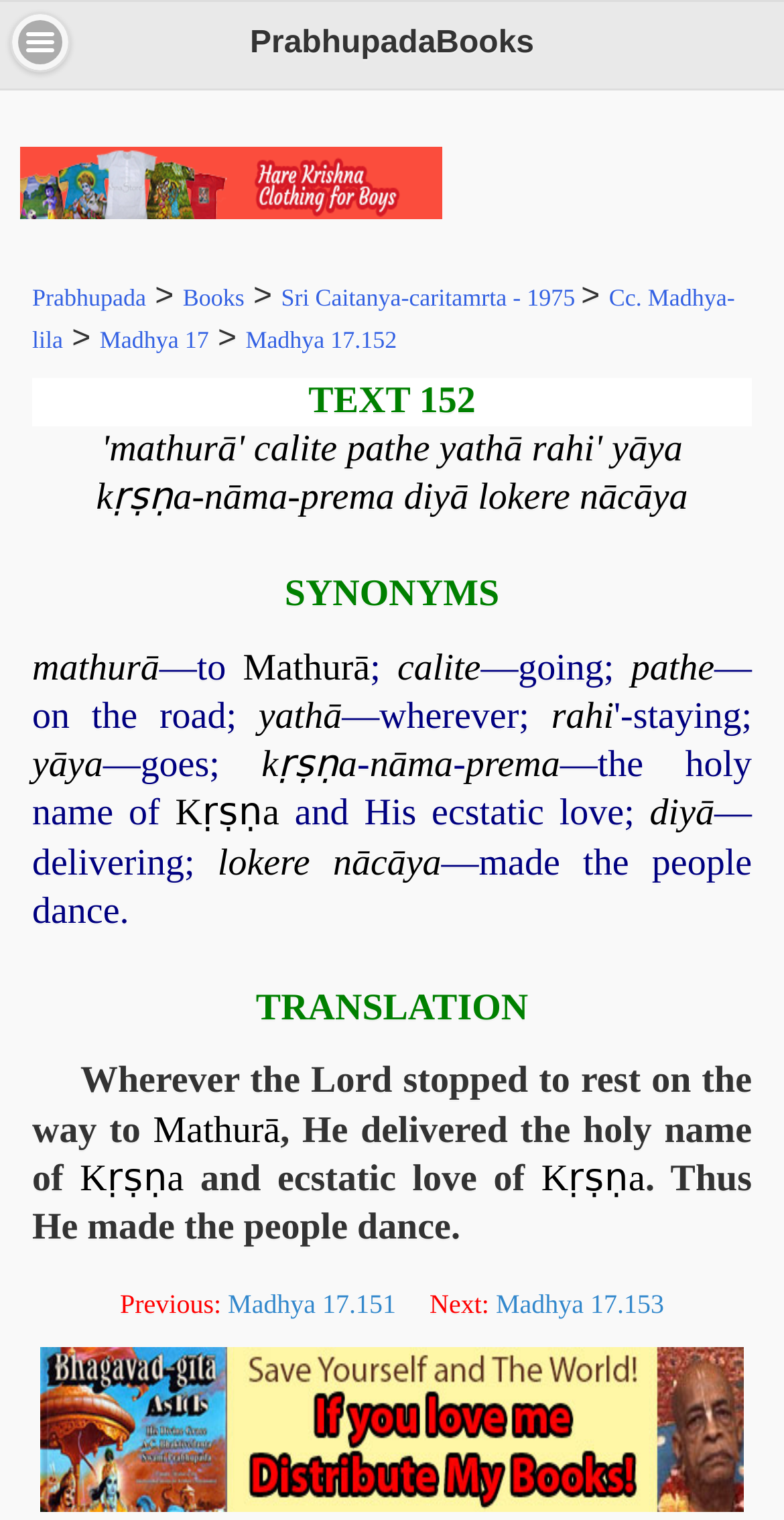Please identify the bounding box coordinates of the element I need to click to follow this instruction: "Go to 'Prabhupada' page".

[0.041, 0.186, 0.186, 0.205]